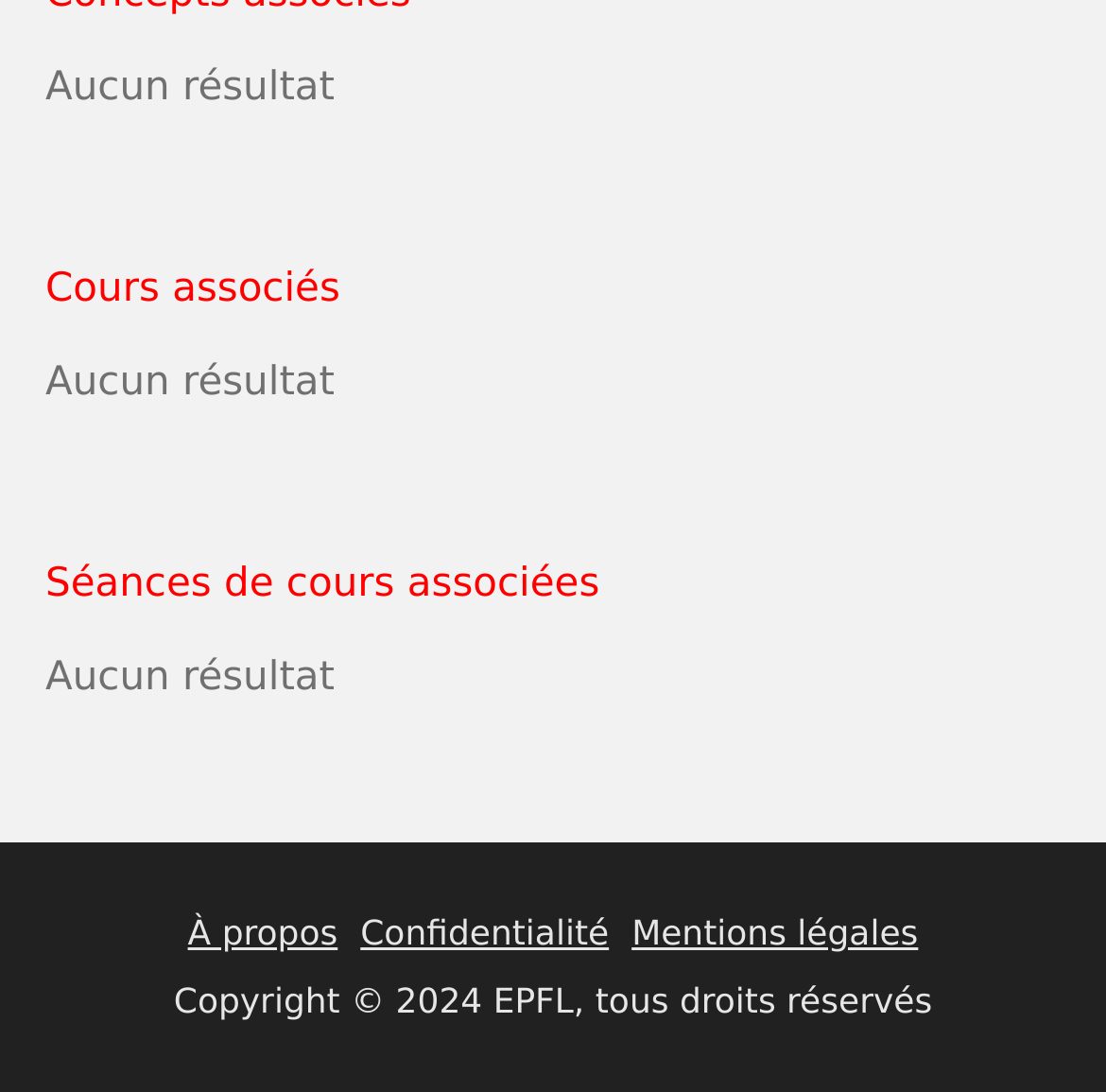How many links are there at the bottom?
Answer the question based on the image using a single word or a brief phrase.

3